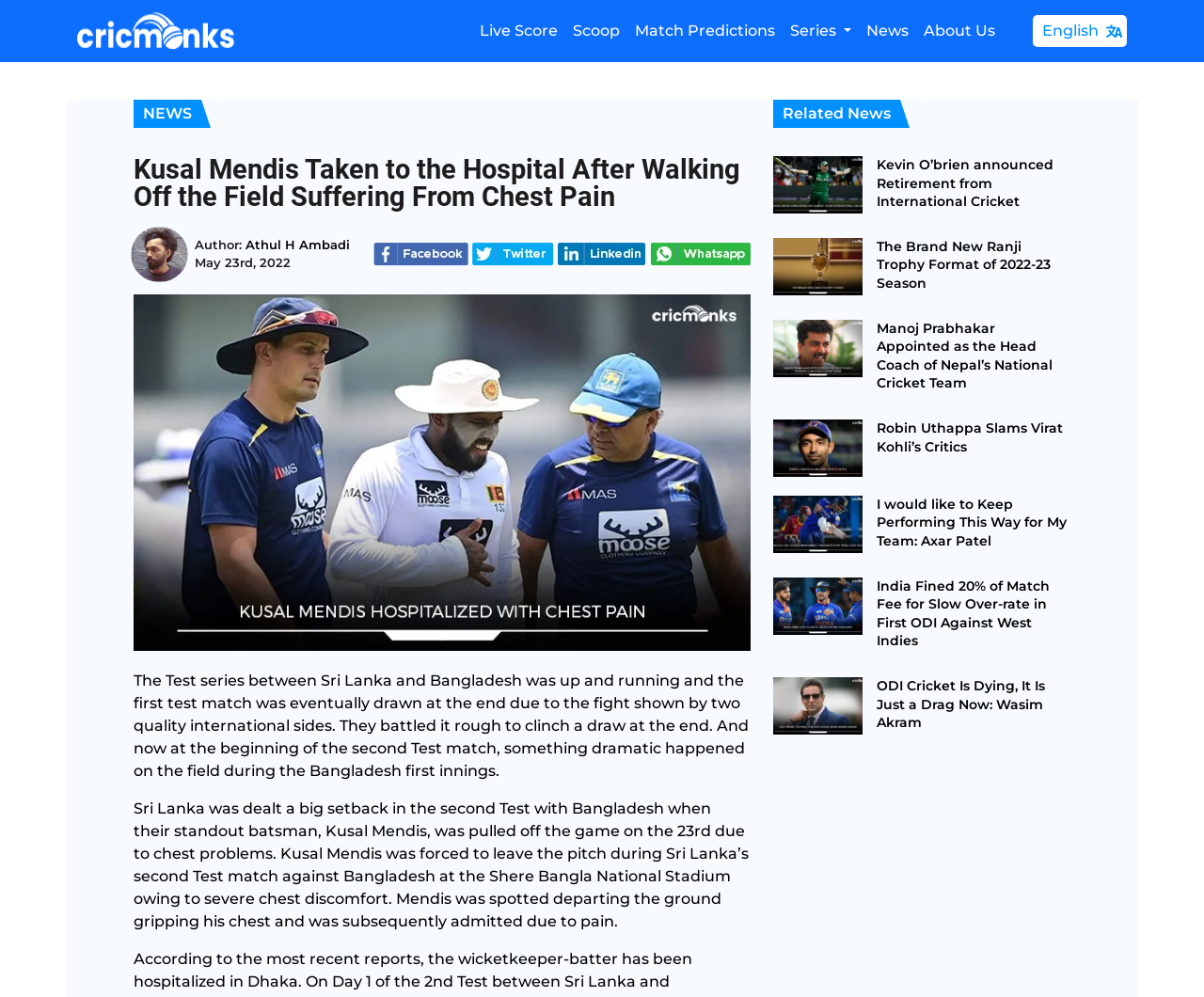Give an in-depth explanation of the webpage layout and content.

This webpage is about cricket news, specifically focusing on an incident where Sri Lankan batsman Kusal Mendis had to leave the field due to chest pain during a test match against Bangladesh. 

At the top of the page, there is a navigation bar with links to "CricMonks.com", "Live Score", "Scoop", "Match Predictions", "Series", "News", "About Us", and "English". 

Below the navigation bar, there is a header section with the title "Kusal Mendis Taken to the Hospital After Walking Off the Field Suffering From Chest Pain" and an image of the author. The author's name, "Athul H Ambadi", and the date "May 23rd, 2022" are also displayed. 

There are social media links to Facebook, Twitter, Linkedin, and Whatsapp below the author's information. 

The main content of the page is divided into two sections. The first section describes the incident where Kusal Mendis was forced to leave the game due to chest discomfort. The text explains that Mendis was spotted departing the ground gripping his chest and was subsequently admitted to the hospital due to pain.

The second section is titled "Related News" and features six news articles with headings and links to each article. The articles are about various cricket-related topics, including Kevin O'Brien's retirement from international cricket, the new Ranji Trophy format, and Robin Uthappa's defense of Virat Kohli's critics.